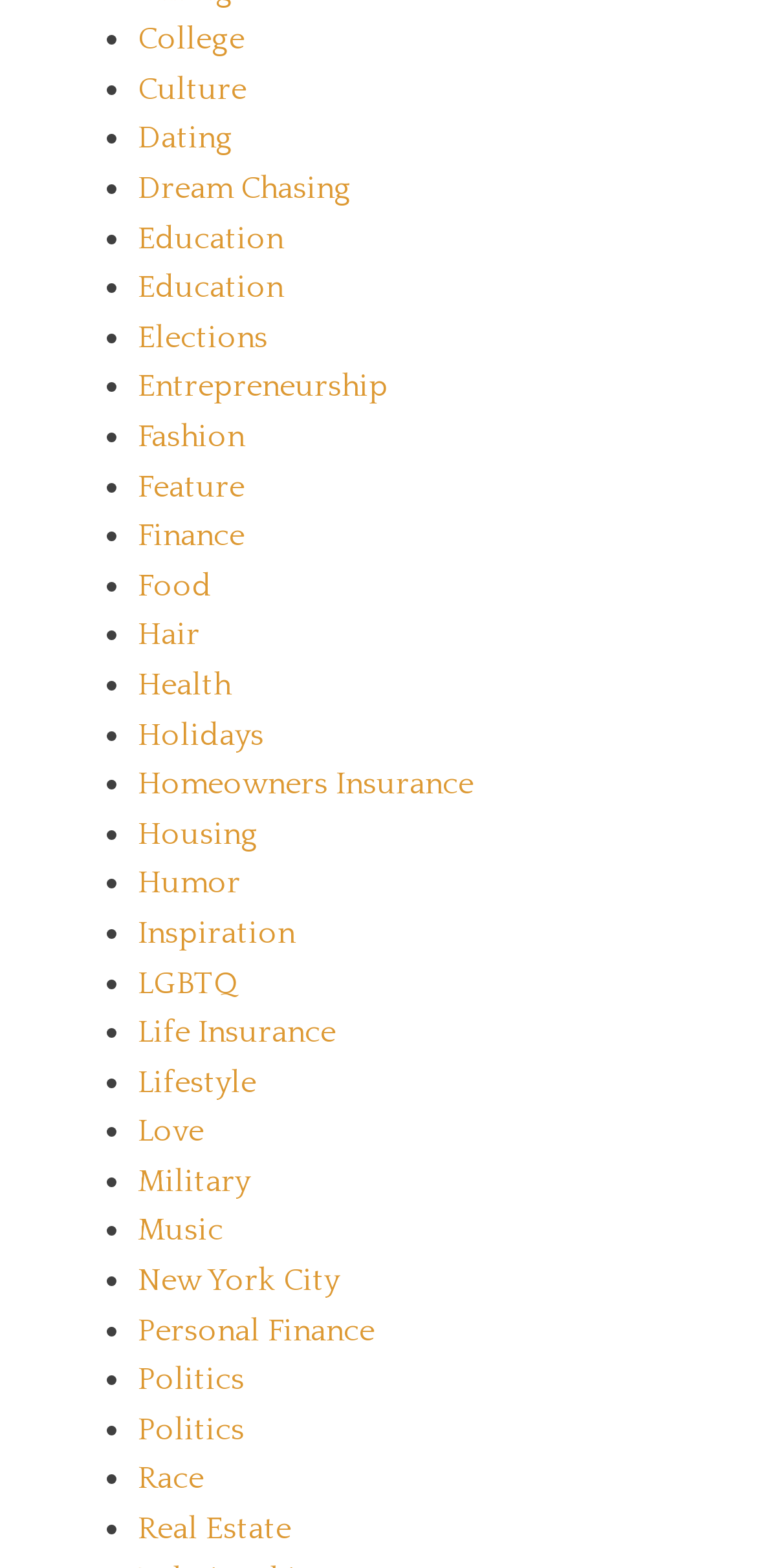Please reply to the following question using a single word or phrase: 
What is the category listed after 'Dream Chasing'?

Education